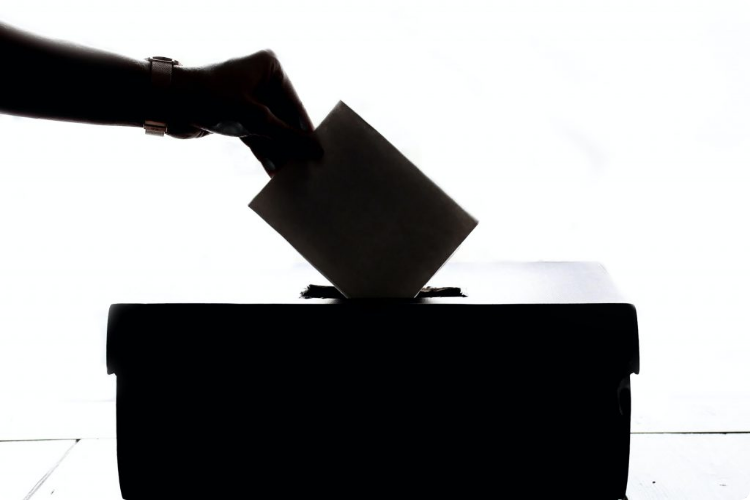What is the mood evoked by the image?
Provide a fully detailed and comprehensive answer to the question.

The dramatic contrast in lighting creates a sense of urgency and importance, reflecting the anticipation of how the upcoming elections could influence economic conditions, emphasizing the significance of the act of voting.